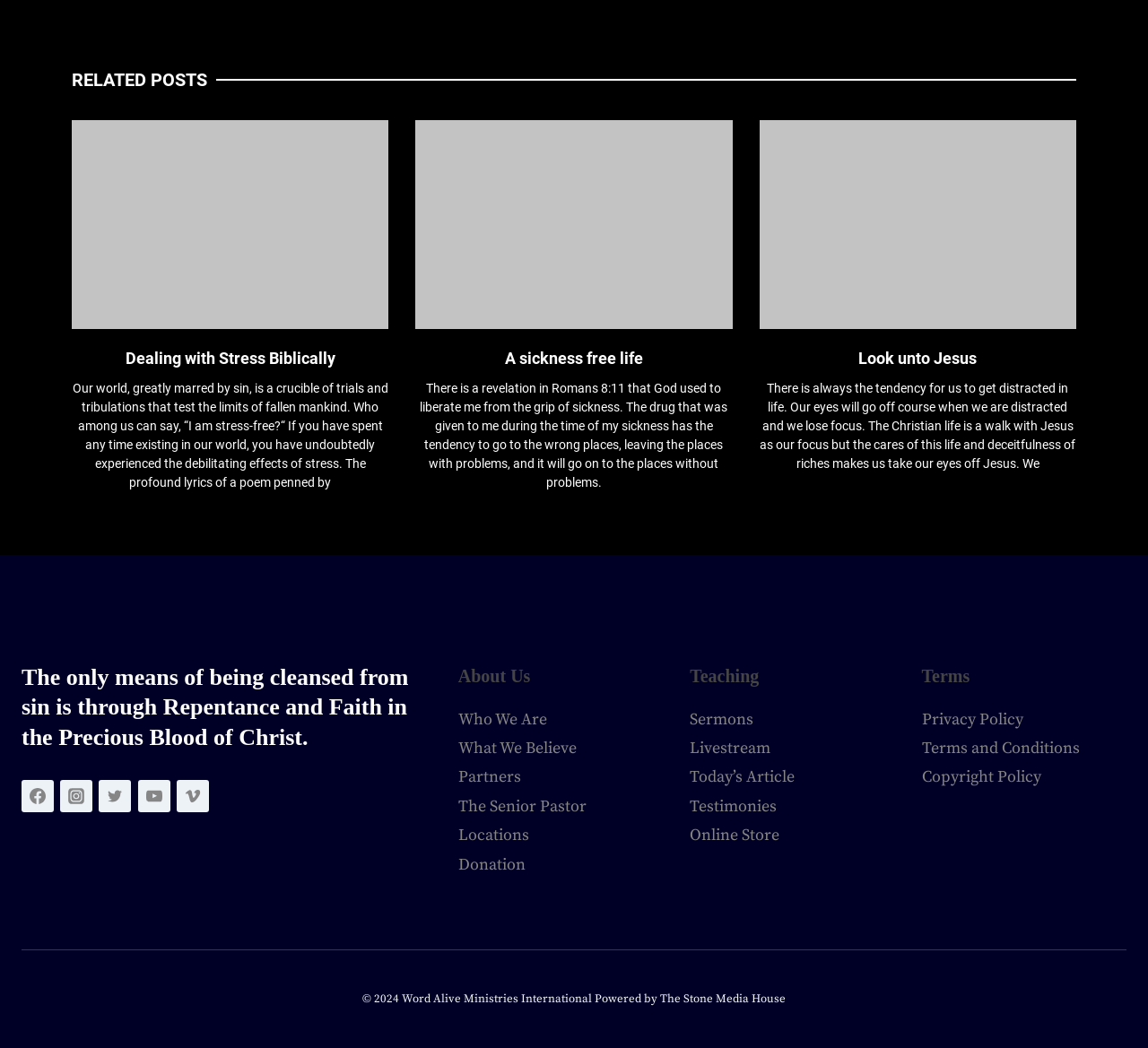Identify the bounding box coordinates of the HTML element based on this description: "Vimeo".

[0.154, 0.744, 0.182, 0.775]